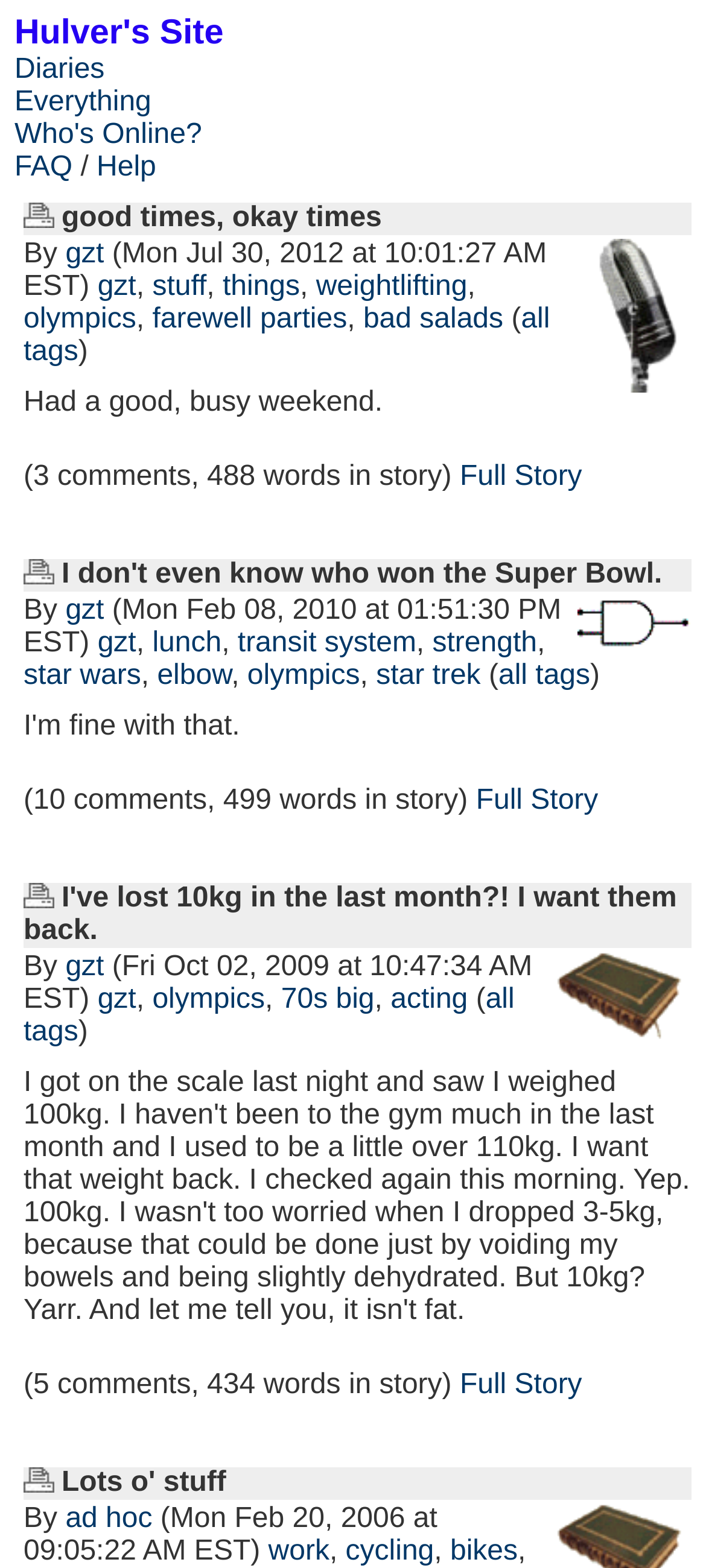Identify the bounding box for the given UI element using the description provided. Coordinates should be in the format (top-left x, top-left y, bottom-right x, bottom-right y) and must be between 0 and 1. Here is the description: acting

[0.553, 0.628, 0.663, 0.647]